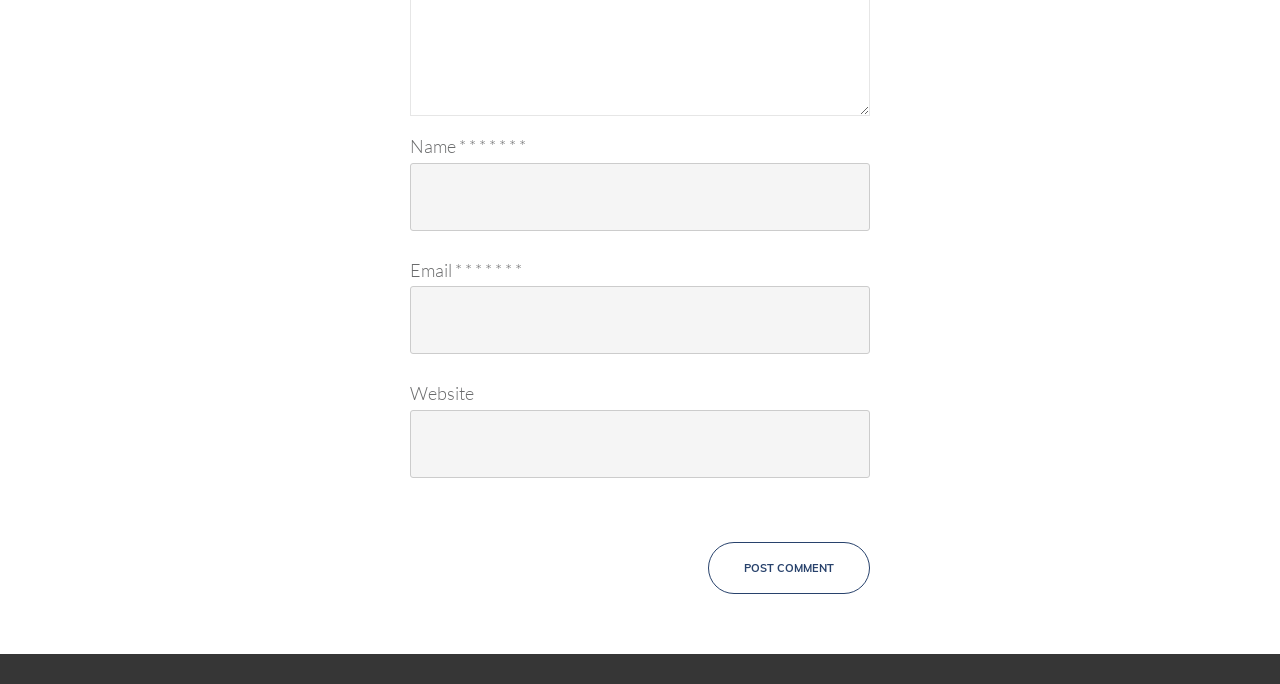Specify the bounding box coordinates (top-left x, top-left y, bottom-right x, bottom-right y) of the UI element in the screenshot that matches this description: Post Comment

[0.553, 0.792, 0.68, 0.868]